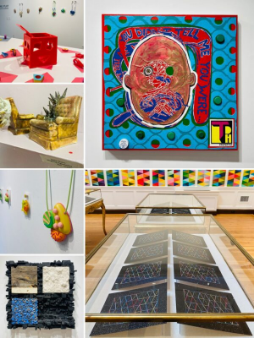What is the material of the table in the center? Examine the screenshot and reply using just one word or a brief phrase.

Glass